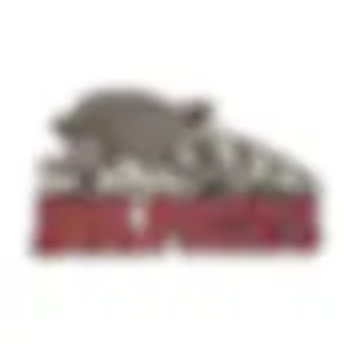Respond to the following query with just one word or a short phrase: 
What type of information is surrounding the logo?

Staff openings and social media links